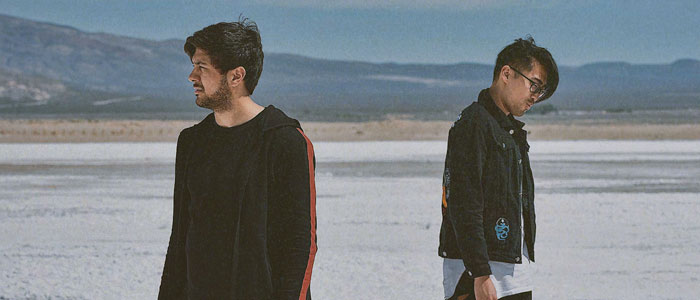What is the other musician holding?
Could you answer the question with a detailed and thorough explanation?

According to the caption, the second musician is gazing downwards, holding a notebook, which implies that they are likely reflecting on lyrics or musical ideas.